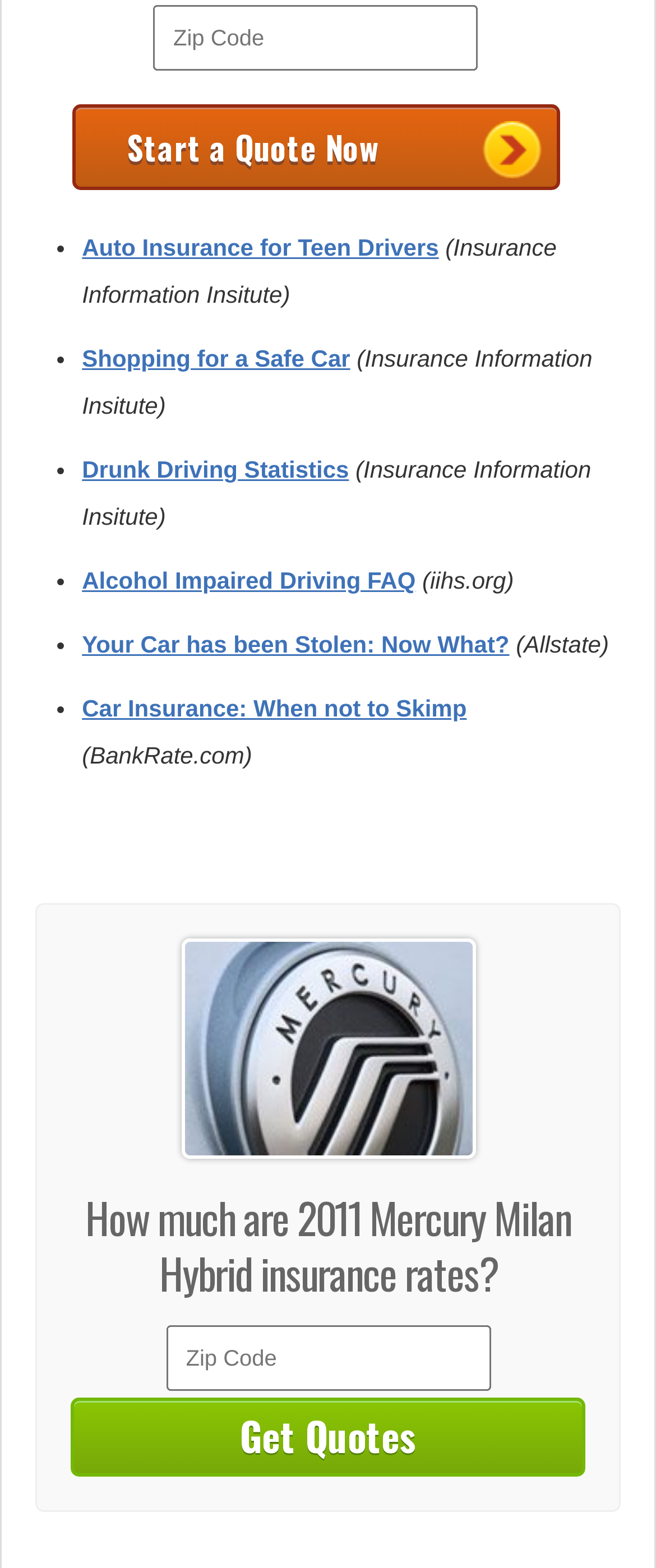Refer to the screenshot and give an in-depth answer to this question: What is the purpose of the 'Zip Code' textbox?

The 'Zip Code' textbox is required to be filled out to get insurance quotes, as indicated by the error message 'Zip Code must be filled out!' above the textbox. This suggests that the website uses the zip code to provide personalized insurance quotes.